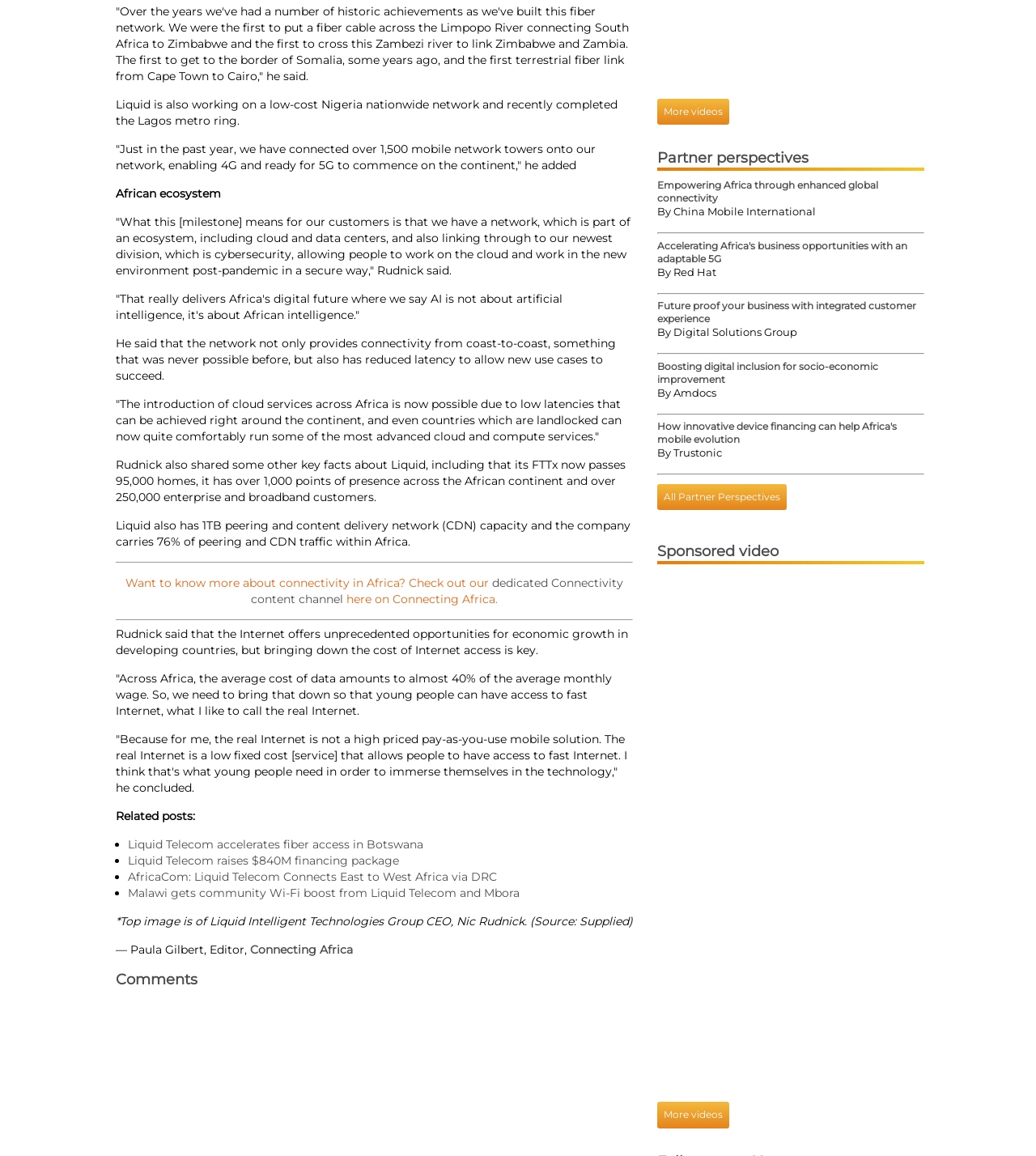Please locate the bounding box coordinates for the element that should be clicked to achieve the following instruction: "Watch more videos". Ensure the coordinates are given as four float numbers between 0 and 1, i.e., [left, top, right, bottom].

[0.634, 0.085, 0.704, 0.108]